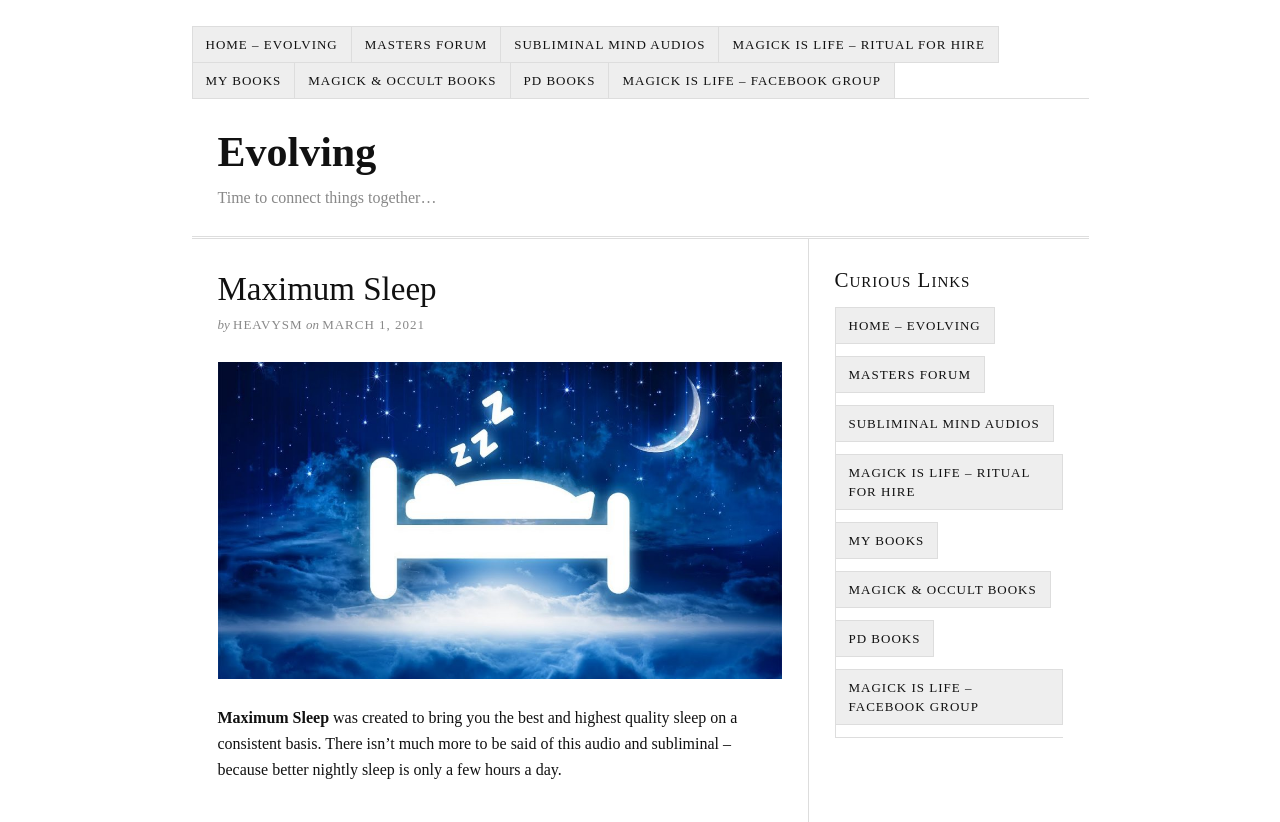Determine the bounding box coordinates of the region that needs to be clicked to achieve the task: "explore subliminal mind audios".

[0.392, 0.032, 0.562, 0.077]